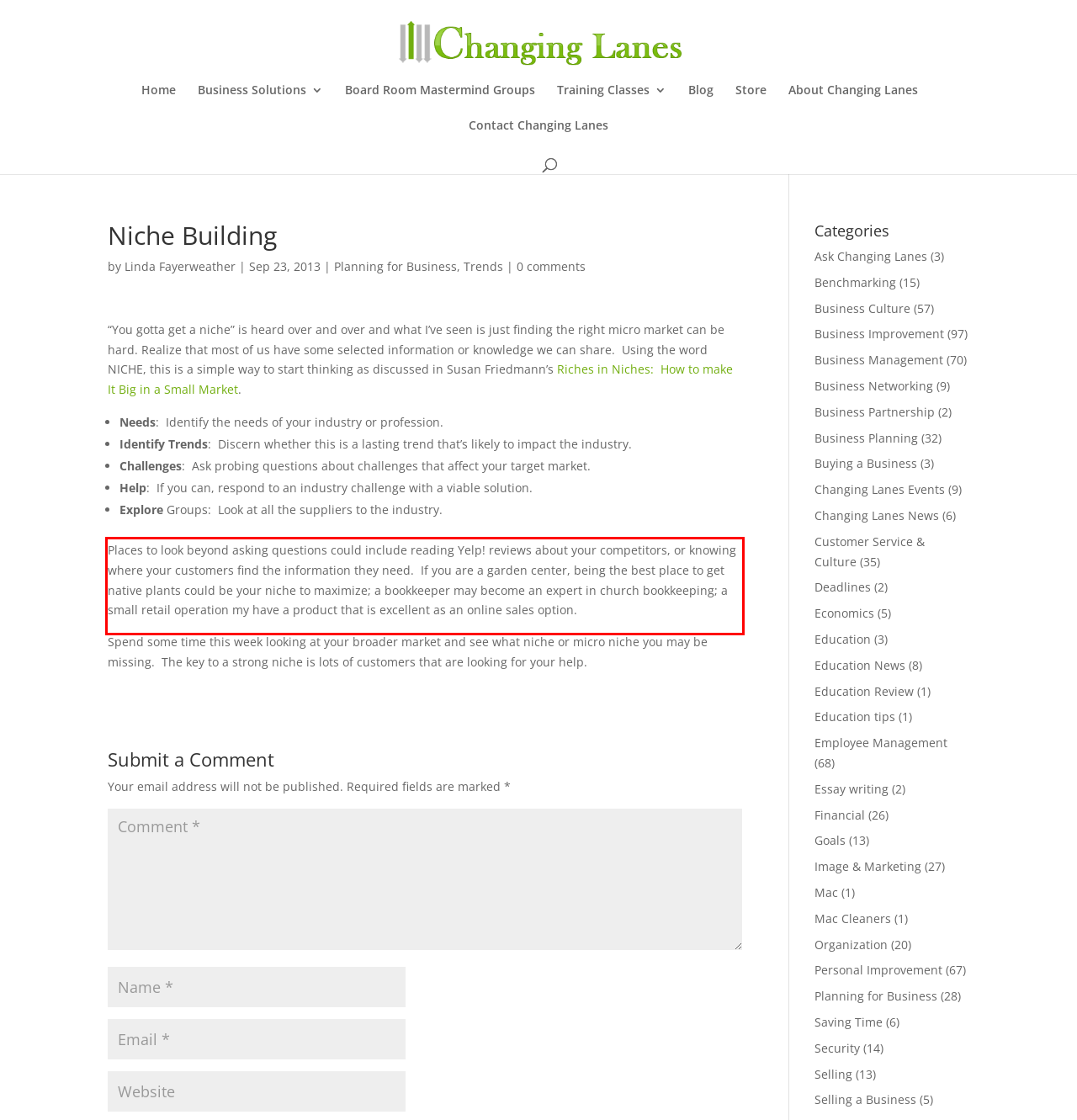Given a screenshot of a webpage containing a red bounding box, perform OCR on the text within this red bounding box and provide the text content.

Places to look beyond asking questions could include reading Yelp! reviews about your competitors, or knowing where your customers find the information they need. If you are a garden center, being the best place to get native plants could be your niche to maximize; a bookkeeper may become an expert in church bookkeeping; a small retail operation my have a product that is excellent as an online sales option.